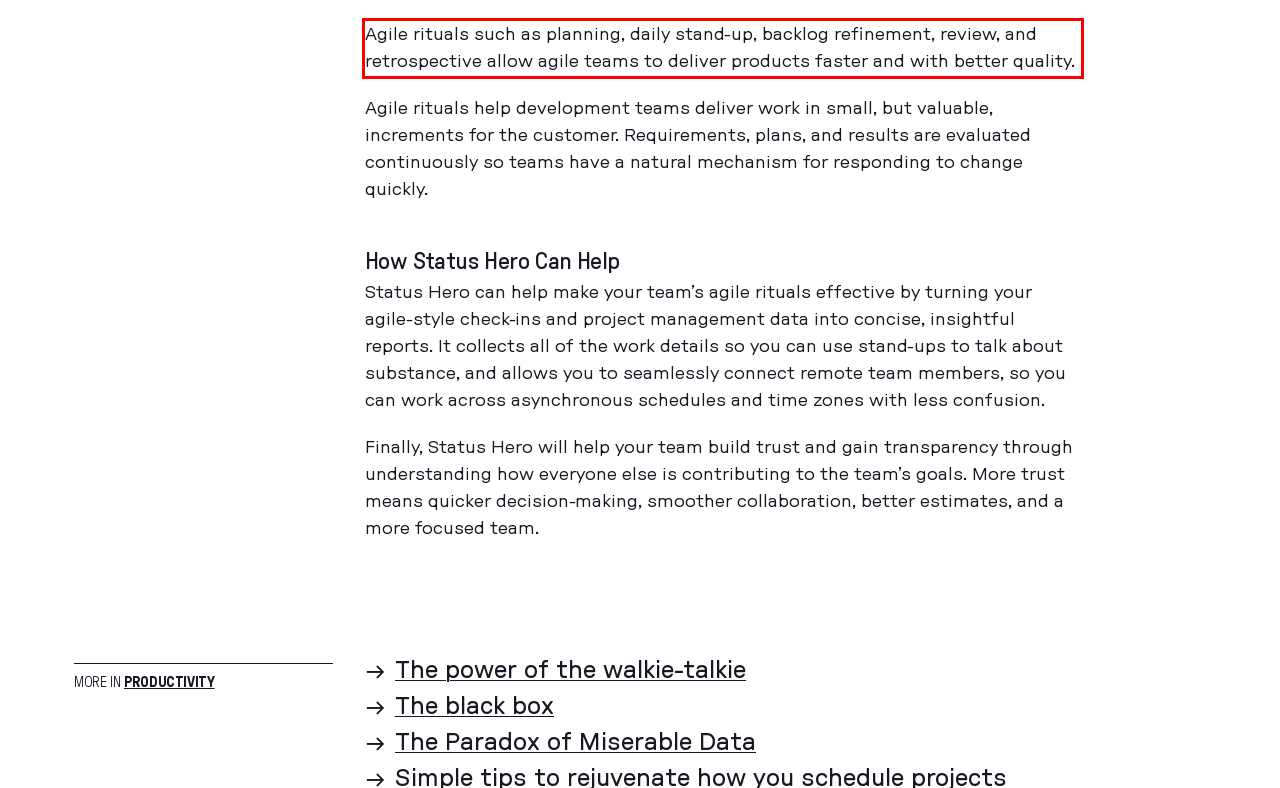Please use OCR to extract the text content from the red bounding box in the provided webpage screenshot.

Agile rituals such as planning, daily stand-up, backlog refinement, review, and retrospective allow agile teams to deliver products faster and with better quality.